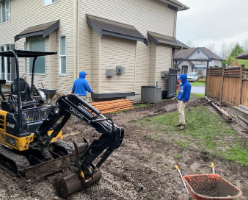What is adjacent to the house?
Please provide a single word or phrase as the answer based on the screenshot.

Wooden planks